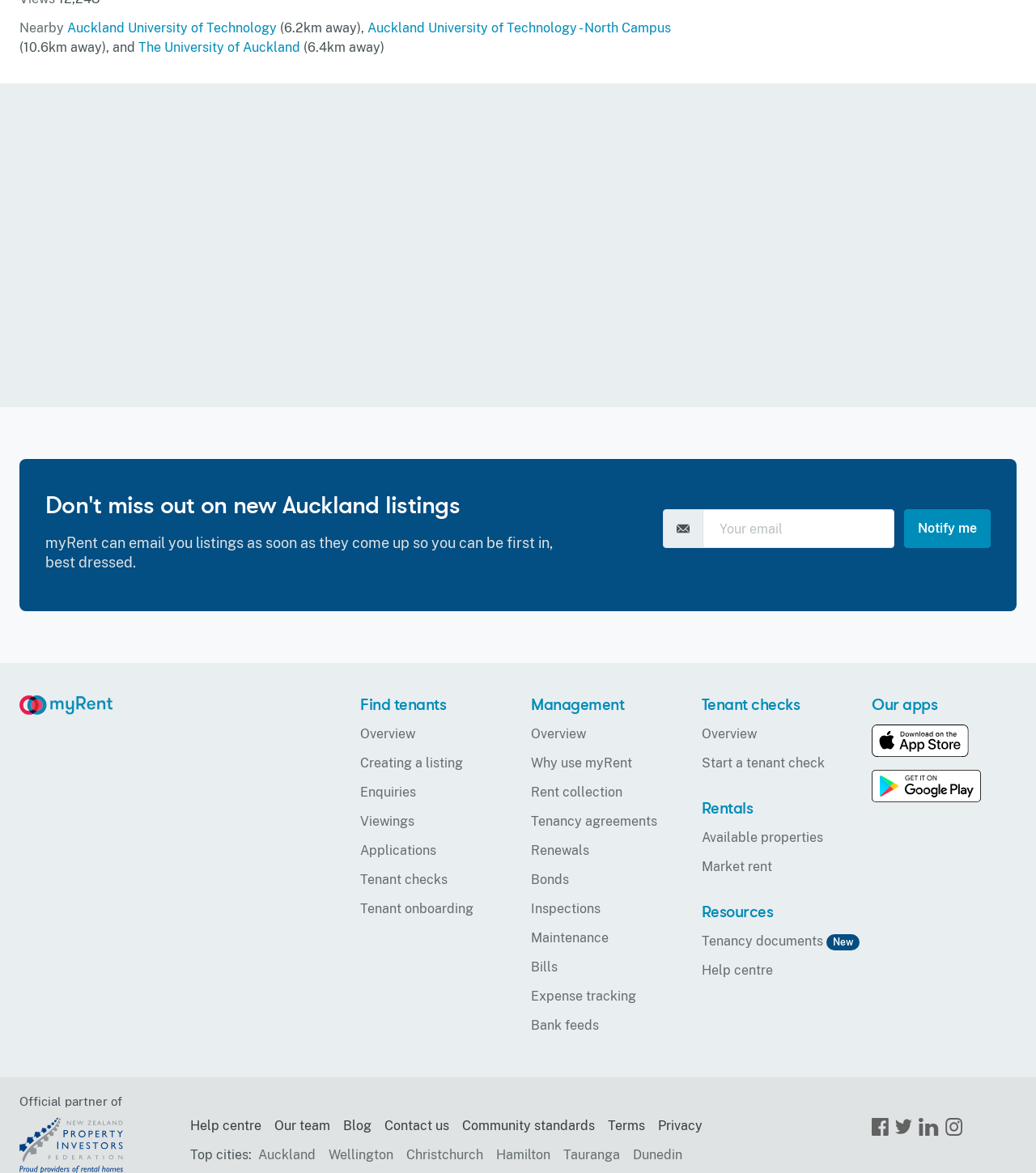Determine the bounding box coordinates for the HTML element described here: "Find tenants".

[0.348, 0.591, 0.431, 0.61]